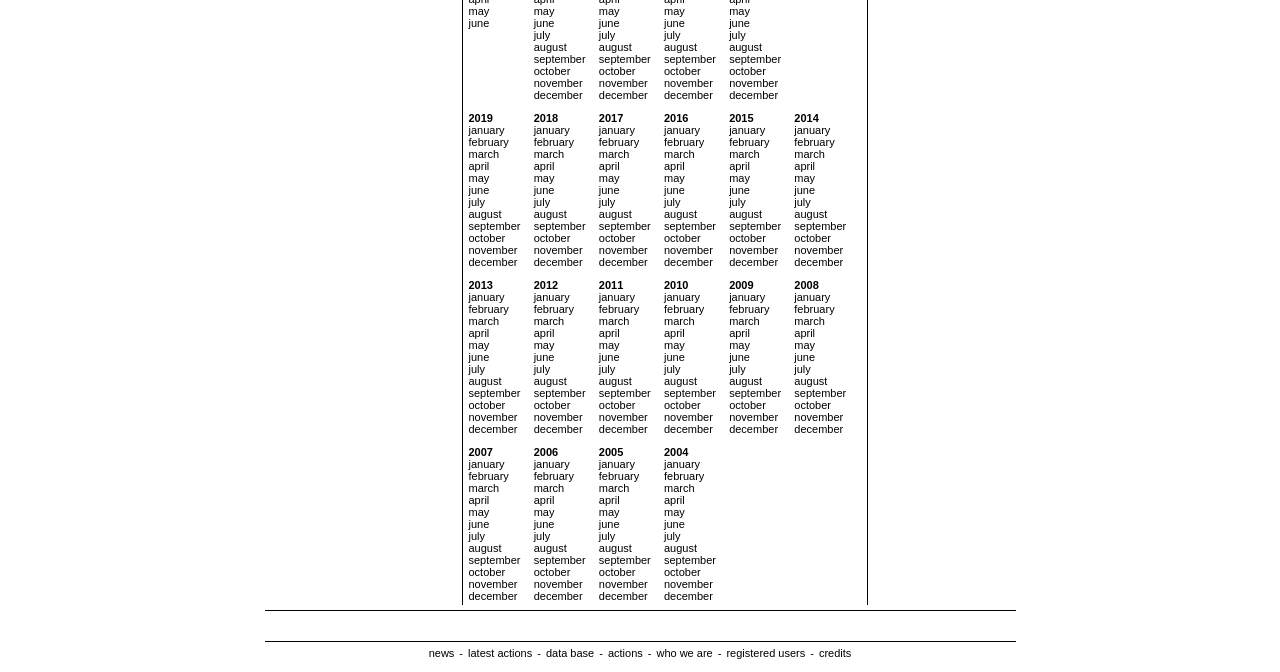Give a one-word or short phrase answer to the question: 
How many years are listed in the table?

Three